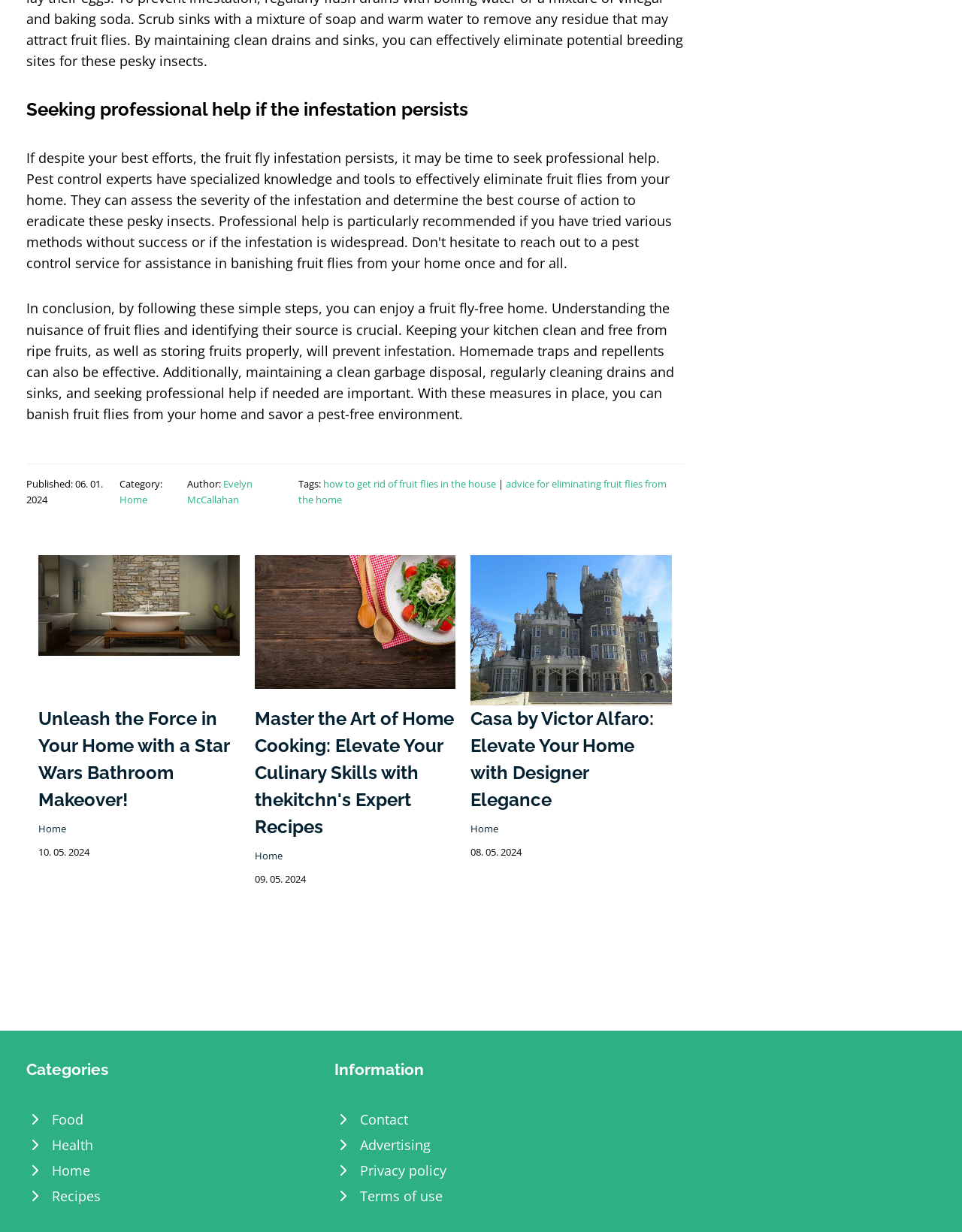What is the date of the third article?
Refer to the image and provide a thorough answer to the question.

I found a StaticText element with the date '08. 05. 2024' within the third article element, which suggests that this is the date of the third article.